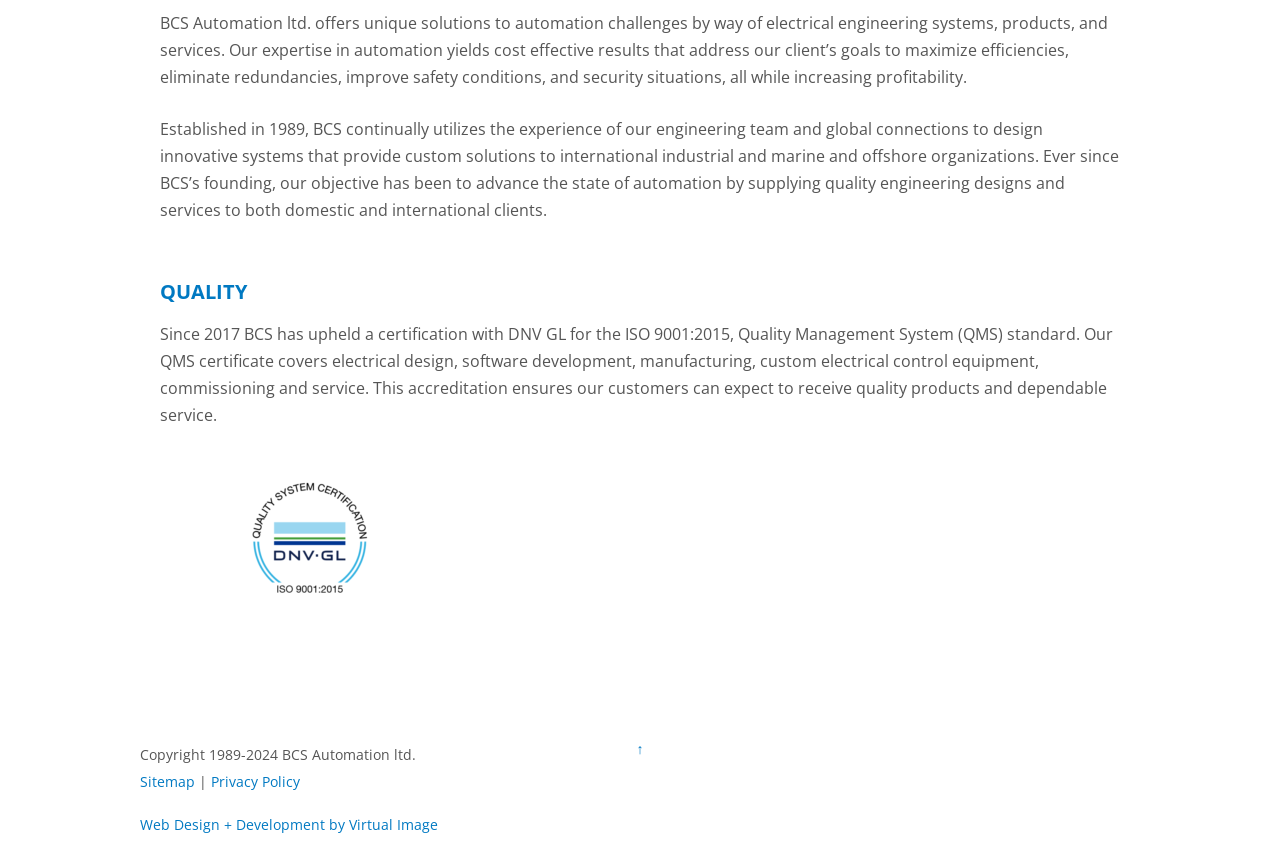Please find the bounding box for the UI component described as follows: "Privacy Policy".

[0.165, 0.903, 0.234, 0.925]